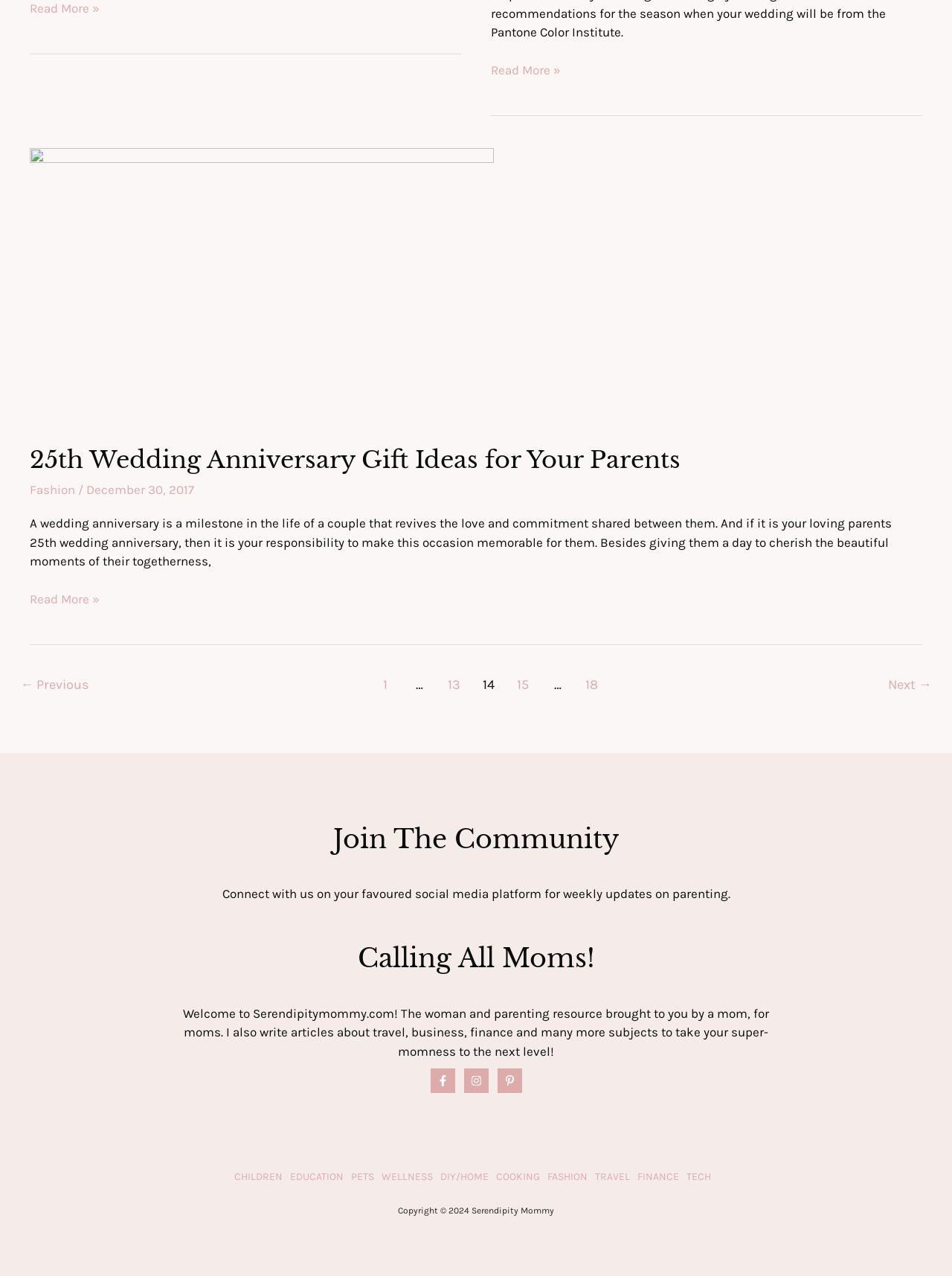Determine the bounding box coordinates of the region to click in order to accomplish the following instruction: "Explore the 'FASHION' category". Provide the coordinates as four float numbers between 0 and 1, specifically [left, top, right, bottom].

[0.575, 0.917, 0.617, 0.927]